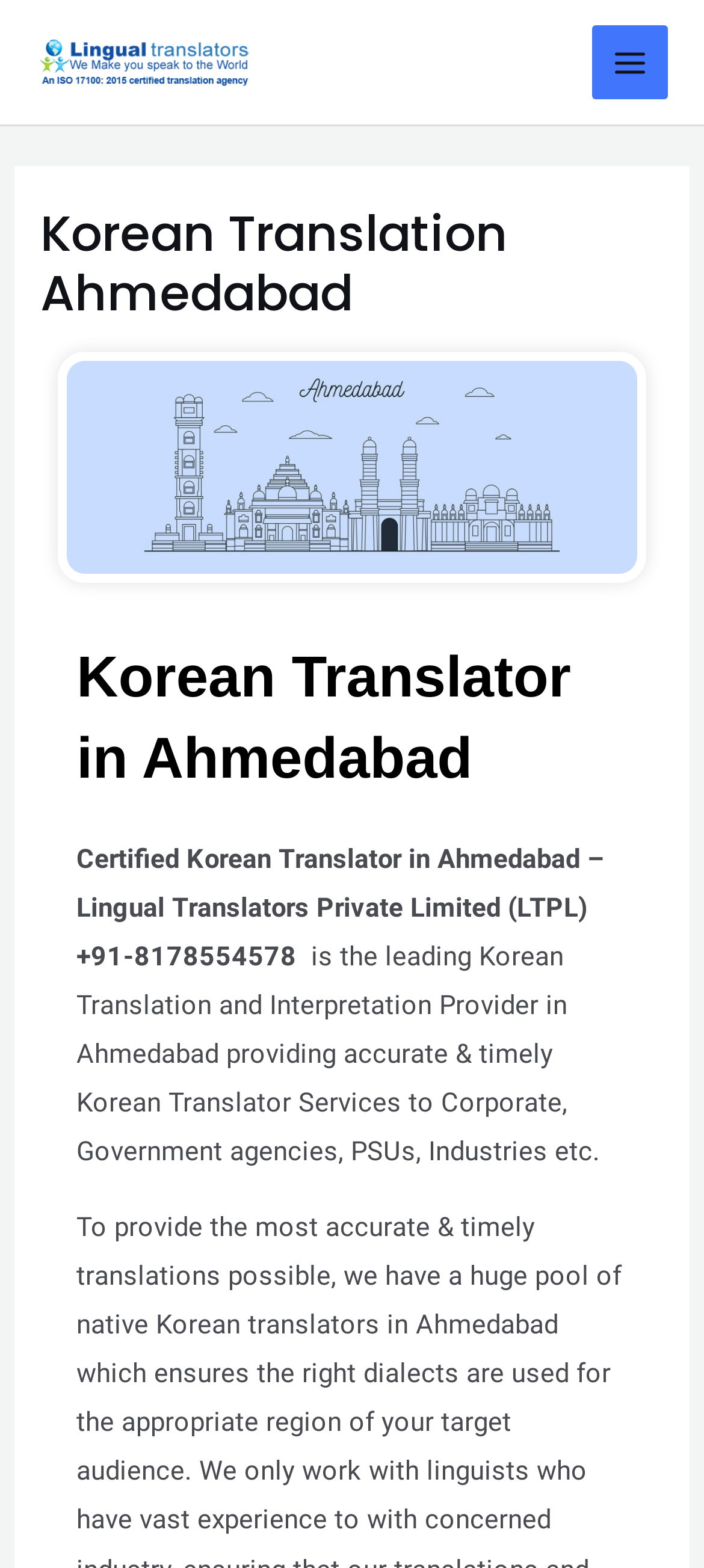Given the webpage screenshot, identify the bounding box of the UI element that matches this description: "Main Menu".

[0.841, 0.016, 0.949, 0.064]